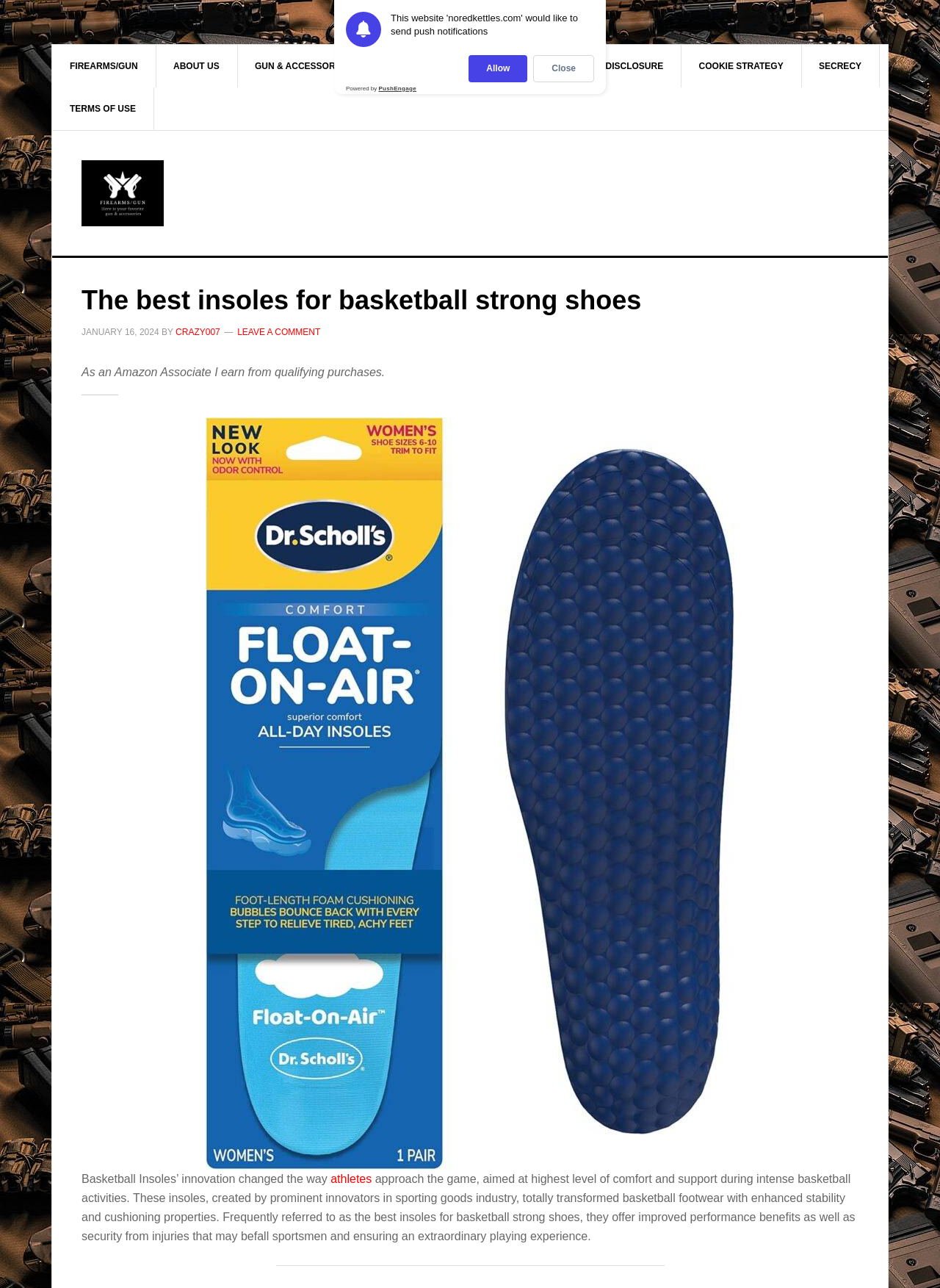Please determine the bounding box of the UI element that matches this description: Gun & Accessories. The coordinates should be given as (top-left x, top-left y, bottom-right x, bottom-right y), with all values between 0 and 1.

[0.252, 0.035, 0.391, 0.068]